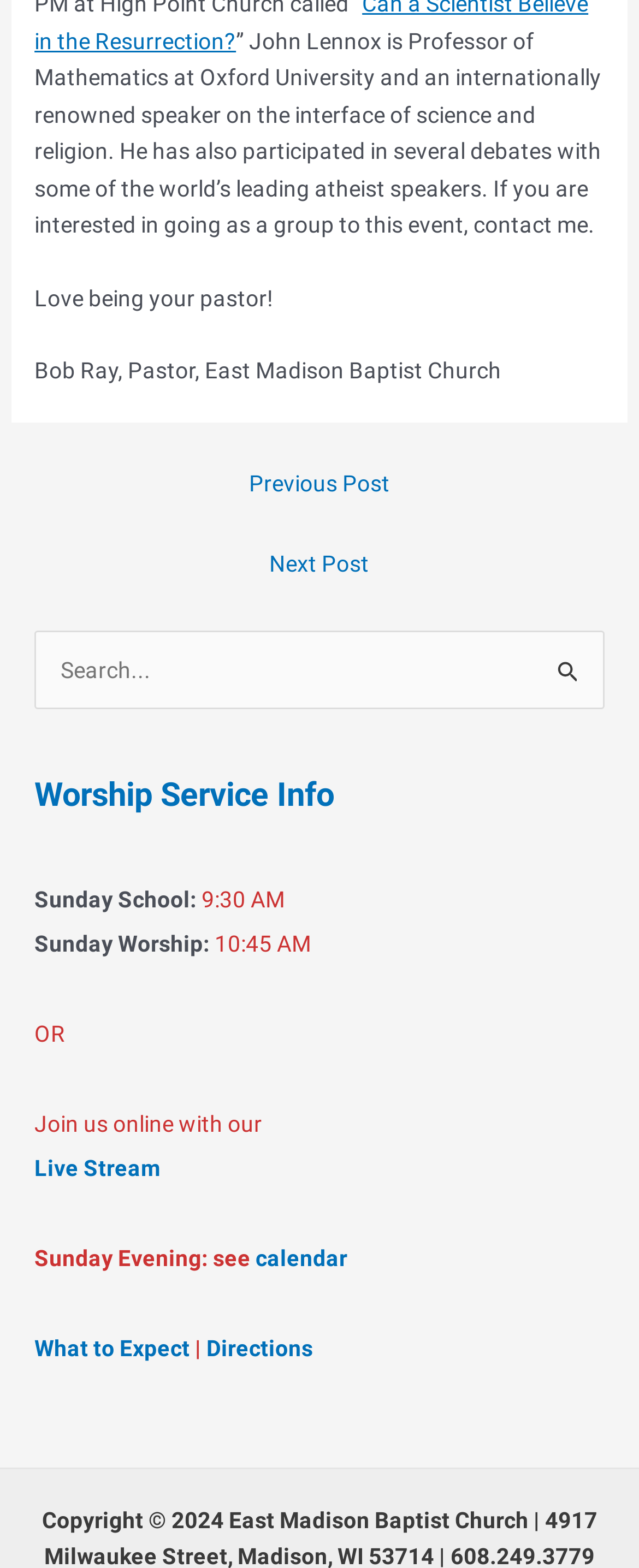What is the next step after Sunday Worship?
Based on the screenshot, provide your answer in one word or phrase.

Sunday Evening